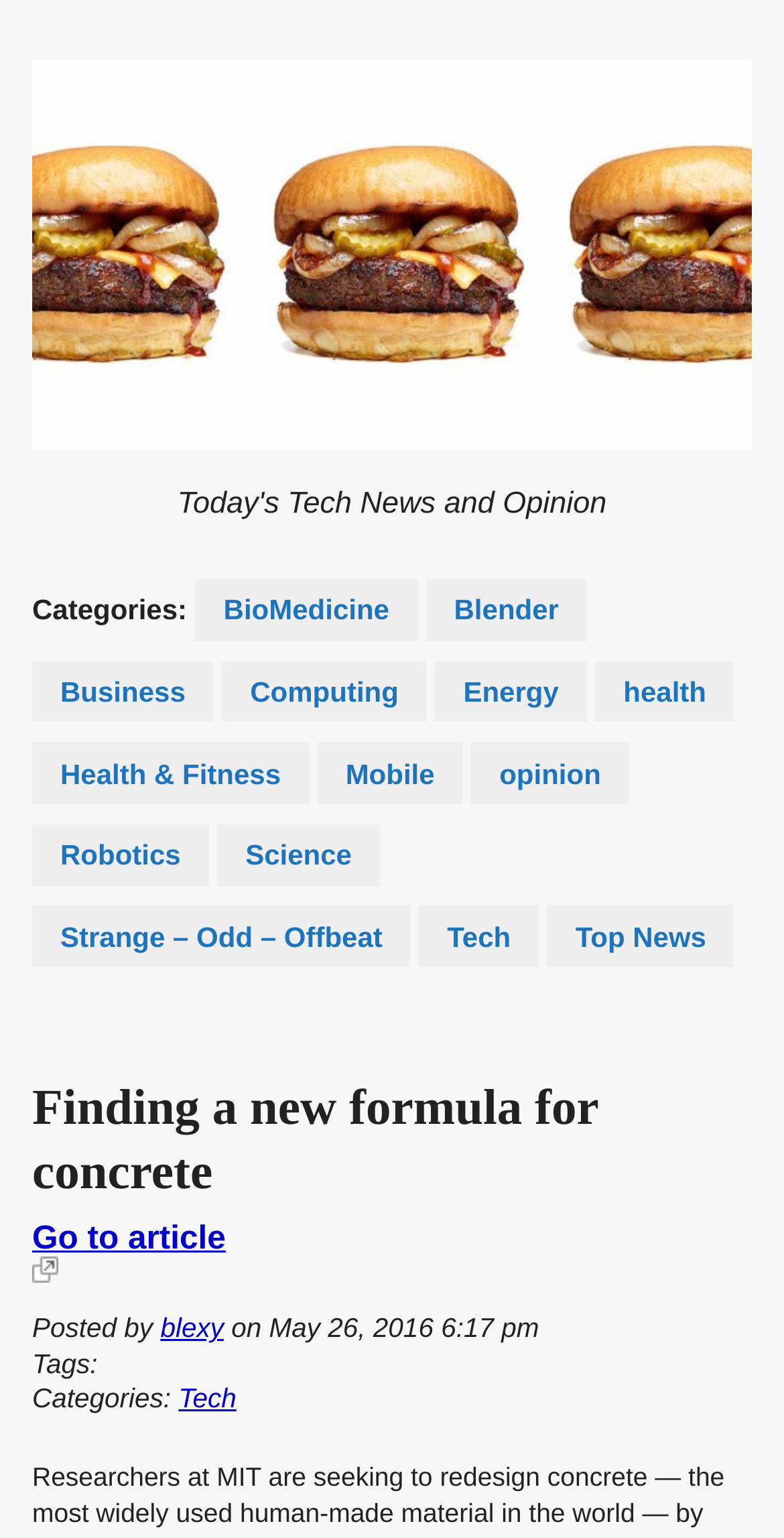Specify the bounding box coordinates (top-left x, top-left y, bottom-right x, bottom-right y) of the UI element in the screenshot that matches this description: alt="Buzz Post"

[0.041, 0.039, 0.959, 0.292]